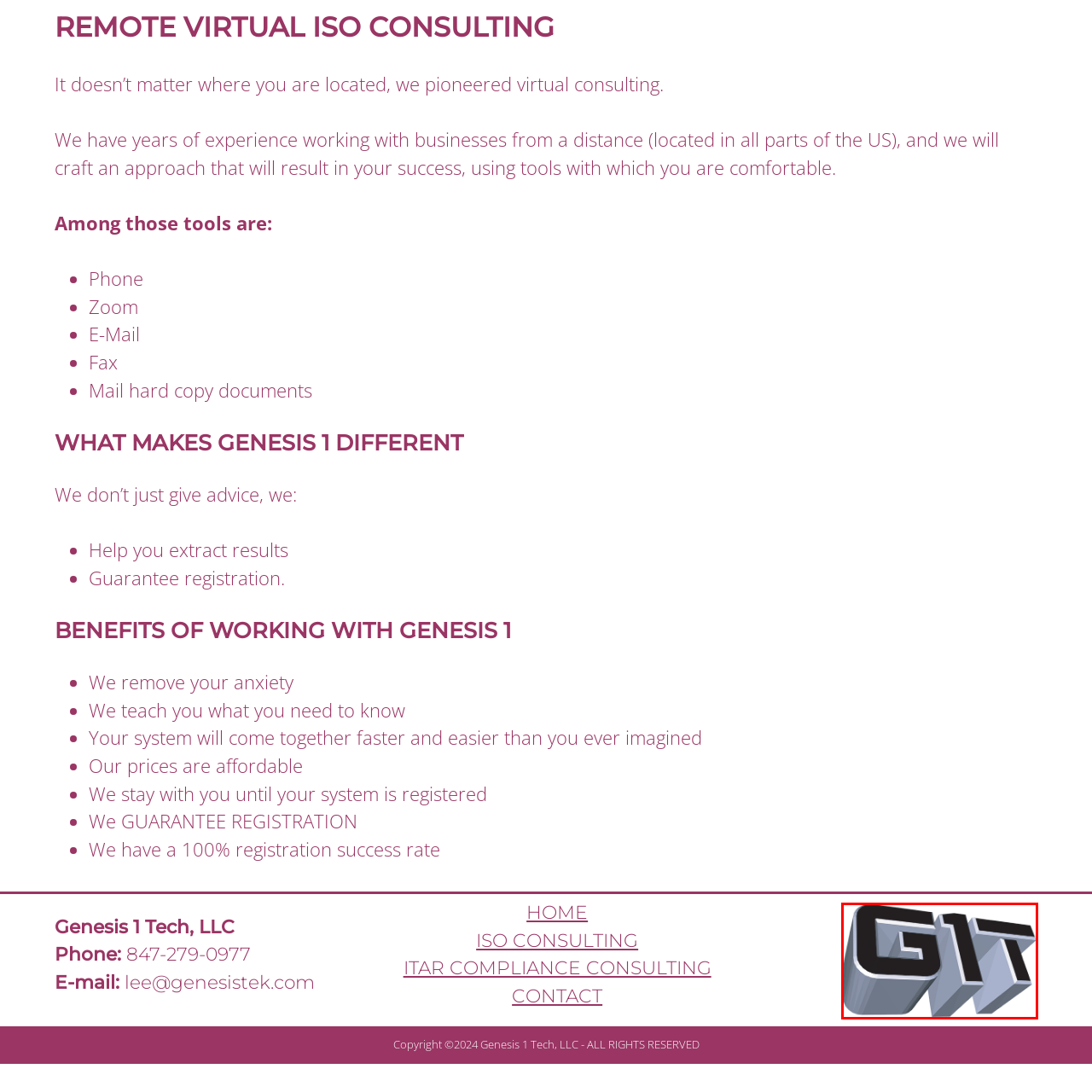What type of consulting services does Genesis 1 Tech, LLC provide?  
Look closely at the image marked by the red border and give a detailed response rooted in the visual details found within the image.

According to the context of the company's contact information, Genesis 1 Tech, LLC is committed to delivering quality ISO consulting and ITAR compliance consulting services, which suggests that the company provides these specific types of consulting services.